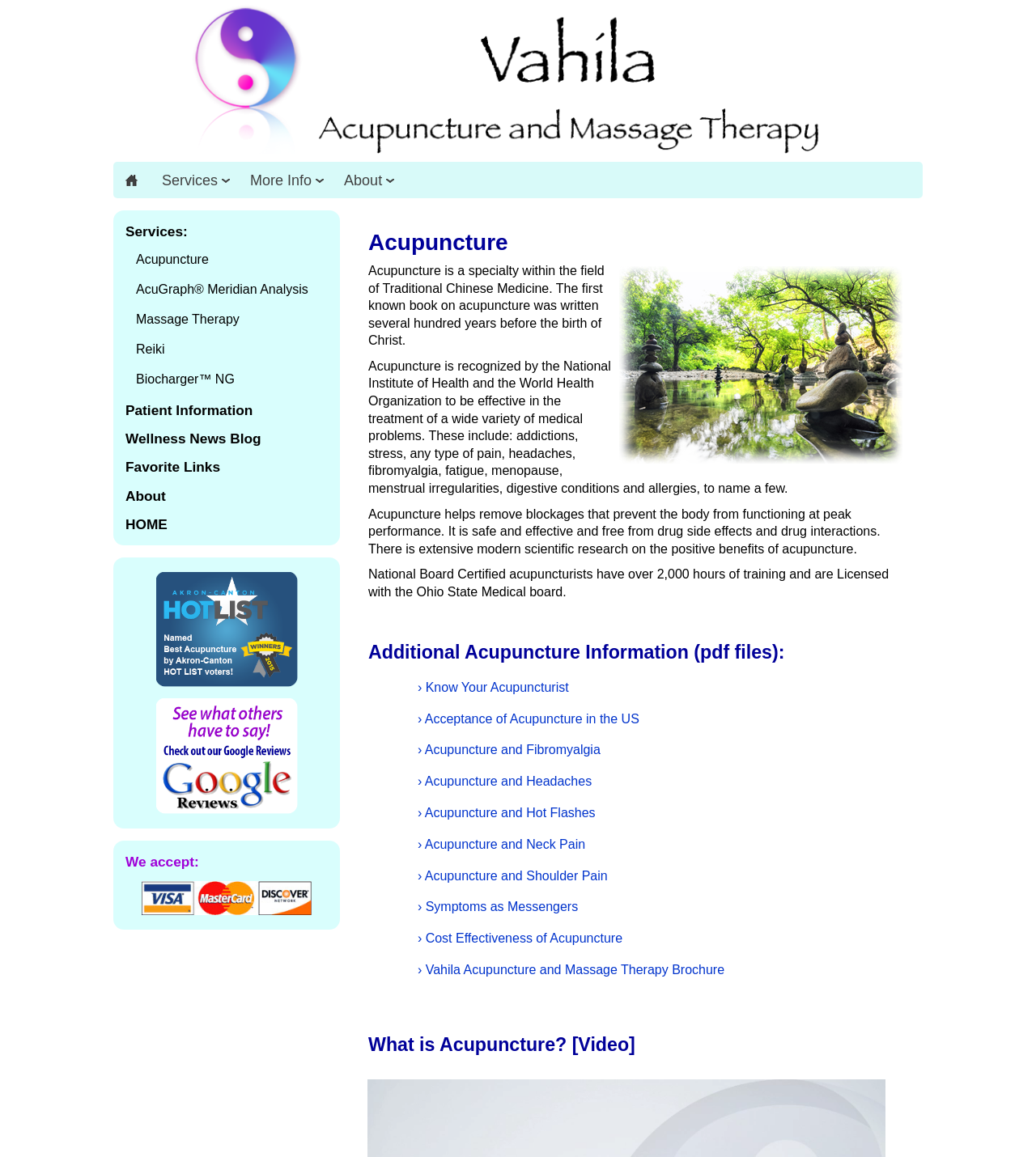Please identify the bounding box coordinates of the element that needs to be clicked to perform the following instruction: "Read more about Acupuncture".

[0.355, 0.228, 0.583, 0.3]